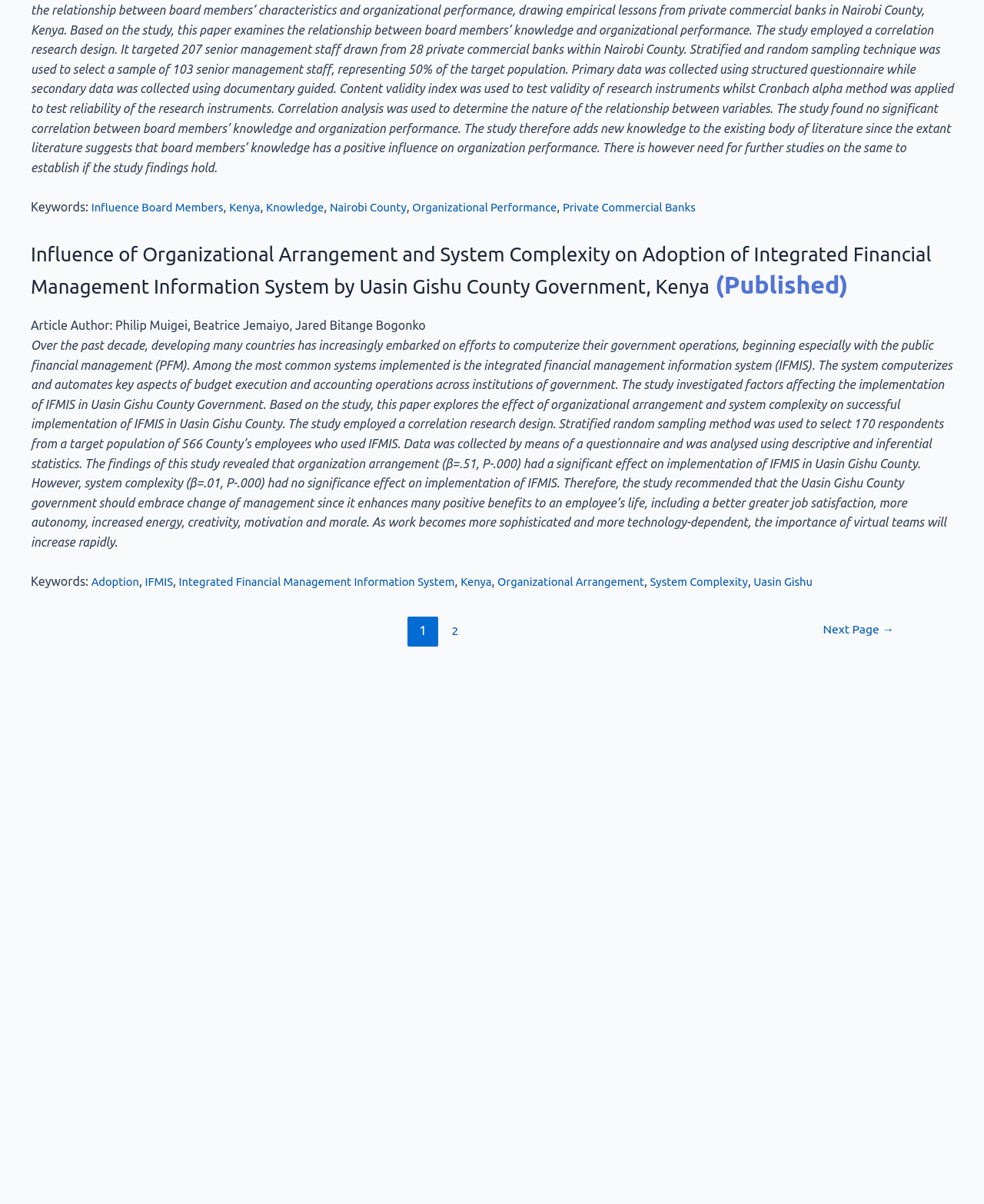Please identify the bounding box coordinates of the element that needs to be clicked to execute the following command: "View the 'Contact Us' information". Provide the bounding box using four float numbers between 0 and 1, formatted as [left, top, right, bottom].

[0.0, 0.84, 1.0, 0.858]